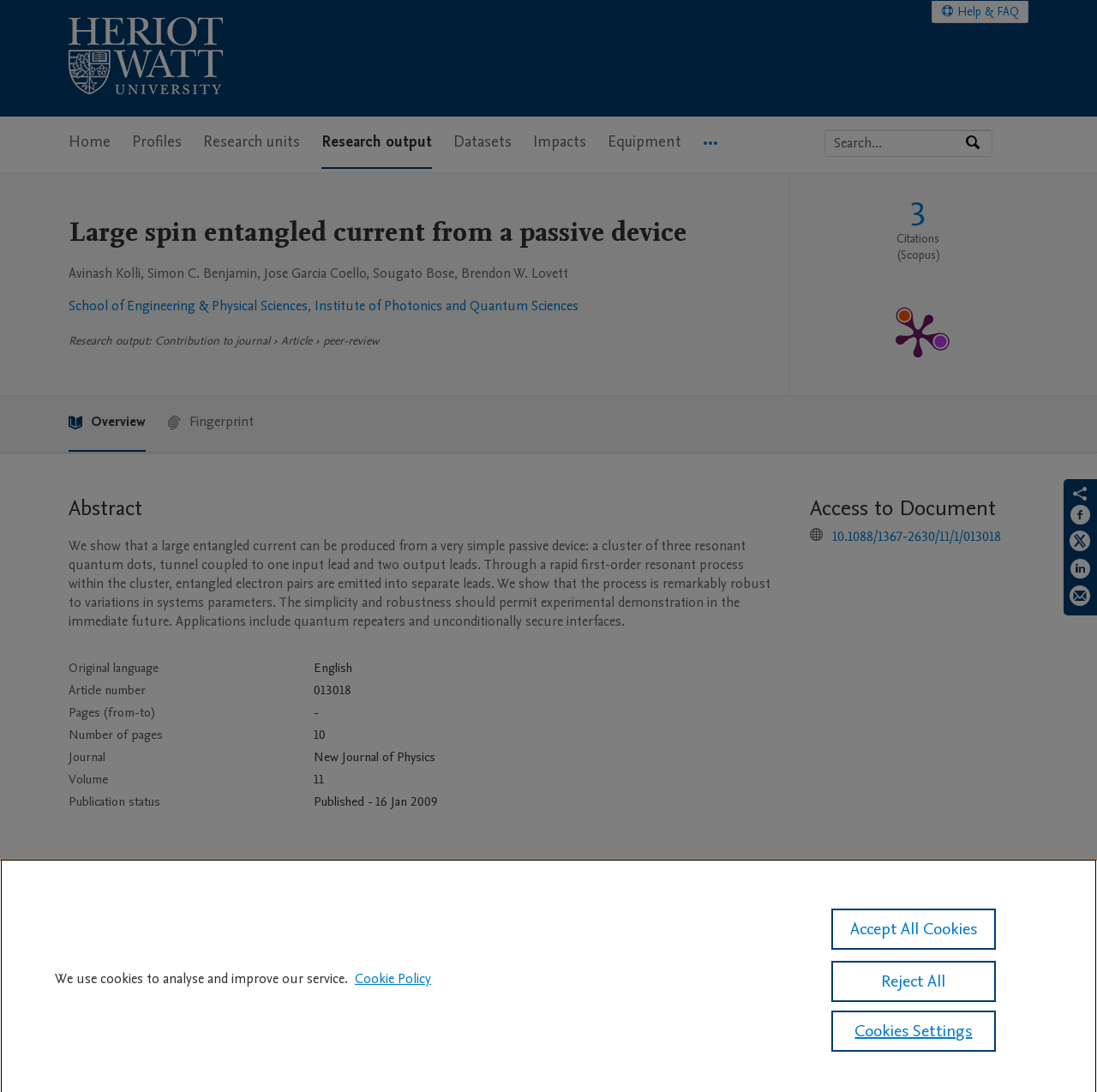Articulate a complete and detailed caption of the webpage elements.

This webpage is about a research article titled "Large spin entangled current from a passive device" on the Heriot-Watt Research Portal. At the top, there is a logo of the research portal and a navigation menu with links to "Home", "Profiles", "Research units", and more. Below the navigation menu, there is a search bar with a text box and a "Search" button.

The main content of the webpage is divided into several sections. The first section displays the title of the article, followed by the authors' names and their affiliations. Below this, there is a section with links to the authors' schools and institutes.

The next section is about the research output, which includes a link to the article and some publication metrics. There is also a table with details about the article, such as the original language, article number, pages, and publication status.

Following this, there is an abstract of the article, which describes the research on producing a large entangled current from a passive device. Below the abstract, there is a table with more details about the article.

The webpage also has a section for accessing the document, with a link to the article's DOI. Additionally, there is a fingerprint section that displays the keywords related to the article, such as "Devices", "Spin", and "Quantum entanglement".

At the bottom of the webpage, there are social media links to share the article on Facebook, Twitter, LinkedIn, and by email. There is also a privacy alert dialog that appears when the user interacts with the webpage.